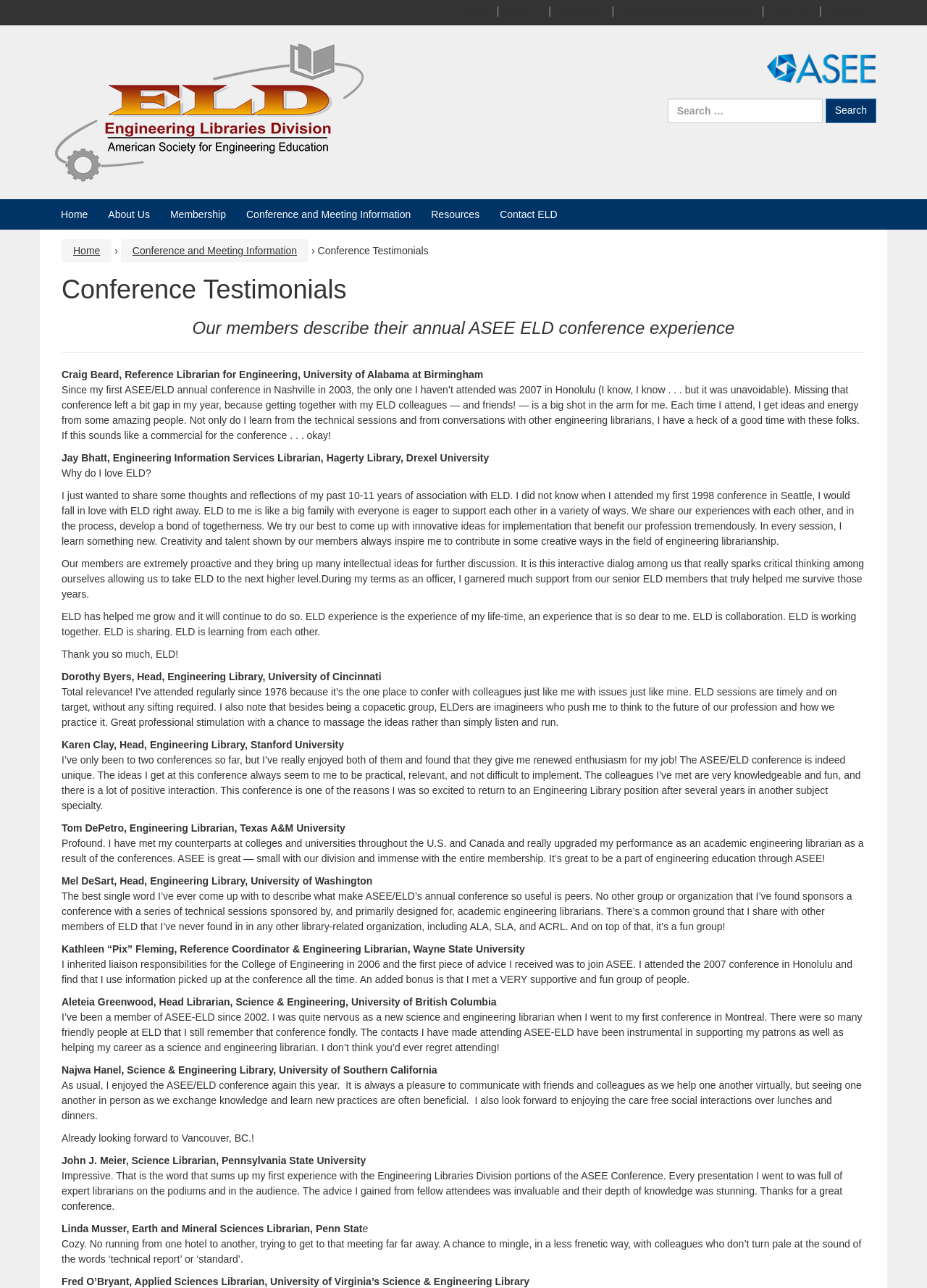Please identify the bounding box coordinates of the clickable region that I should interact with to perform the following instruction: "Click on the 'Contact ELD' link". The coordinates should be expressed as four float numbers between 0 and 1, i.e., [left, top, right, bottom].

[0.538, 0.161, 0.602, 0.171]